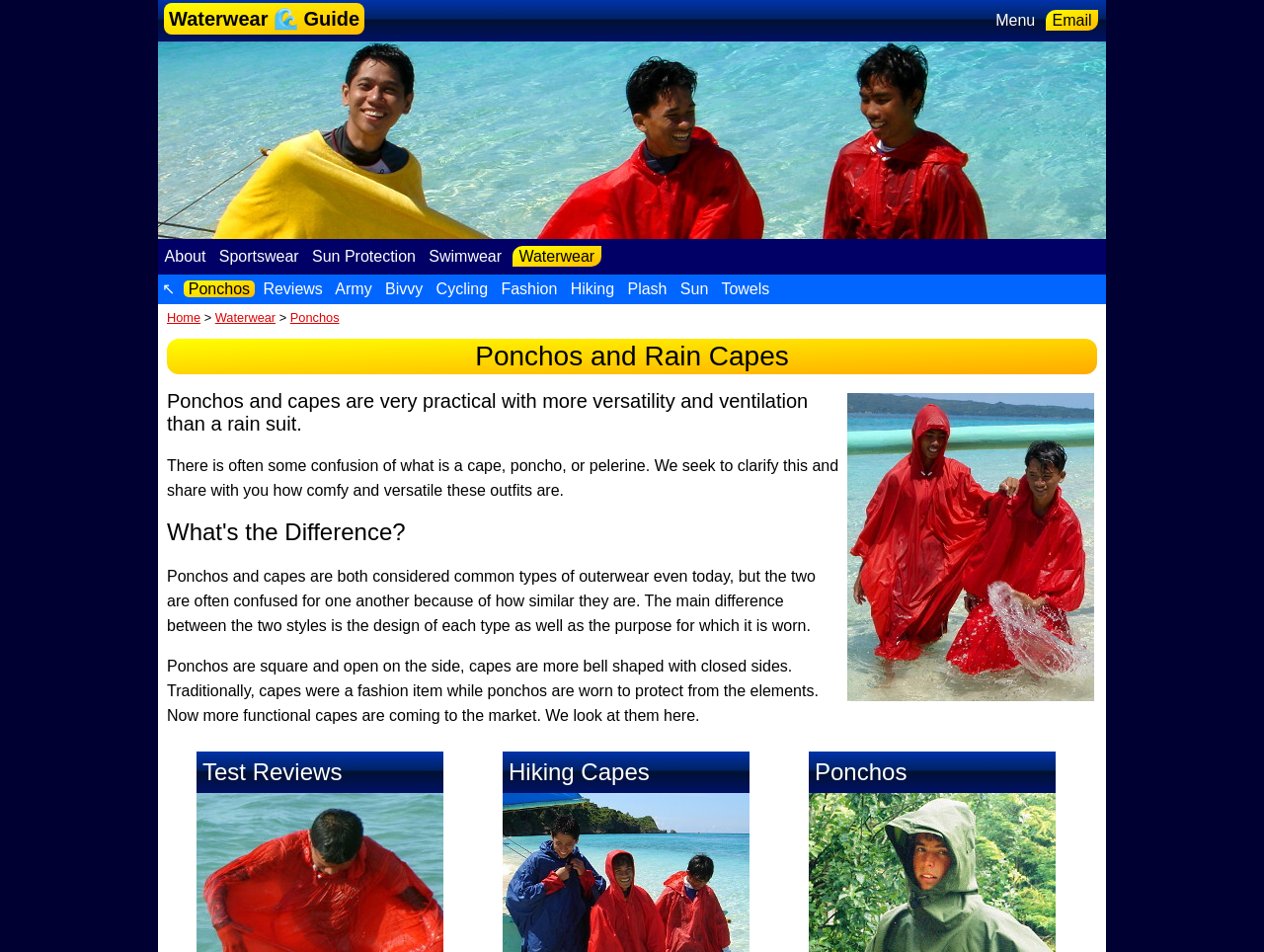What is the purpose of ponchos?
Give a single word or phrase answer based on the content of the image.

Protect from elements